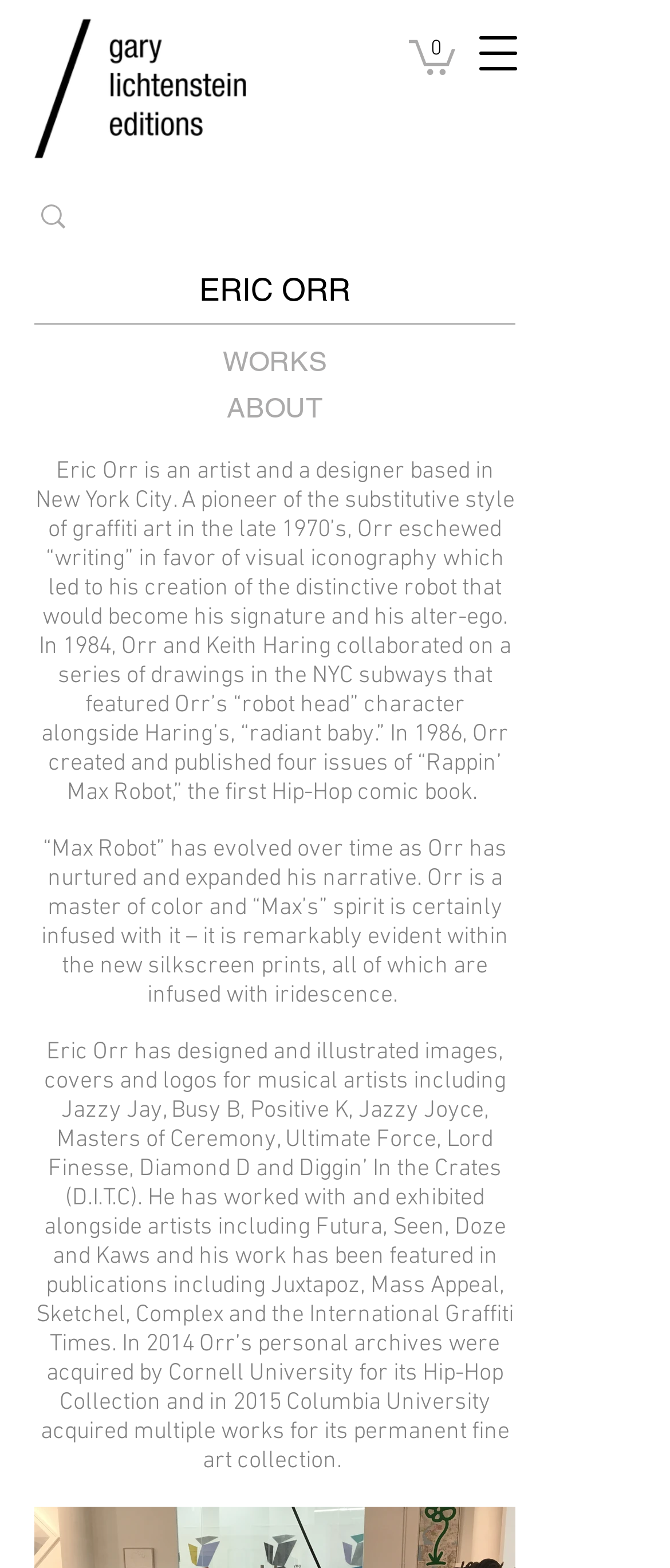Could you please study the image and provide a detailed answer to the question:
What is the name of the artist?

The name of the artist can be found in the heading element 'ERIC ORR' which is a child of the button 'Open navigation menu'.